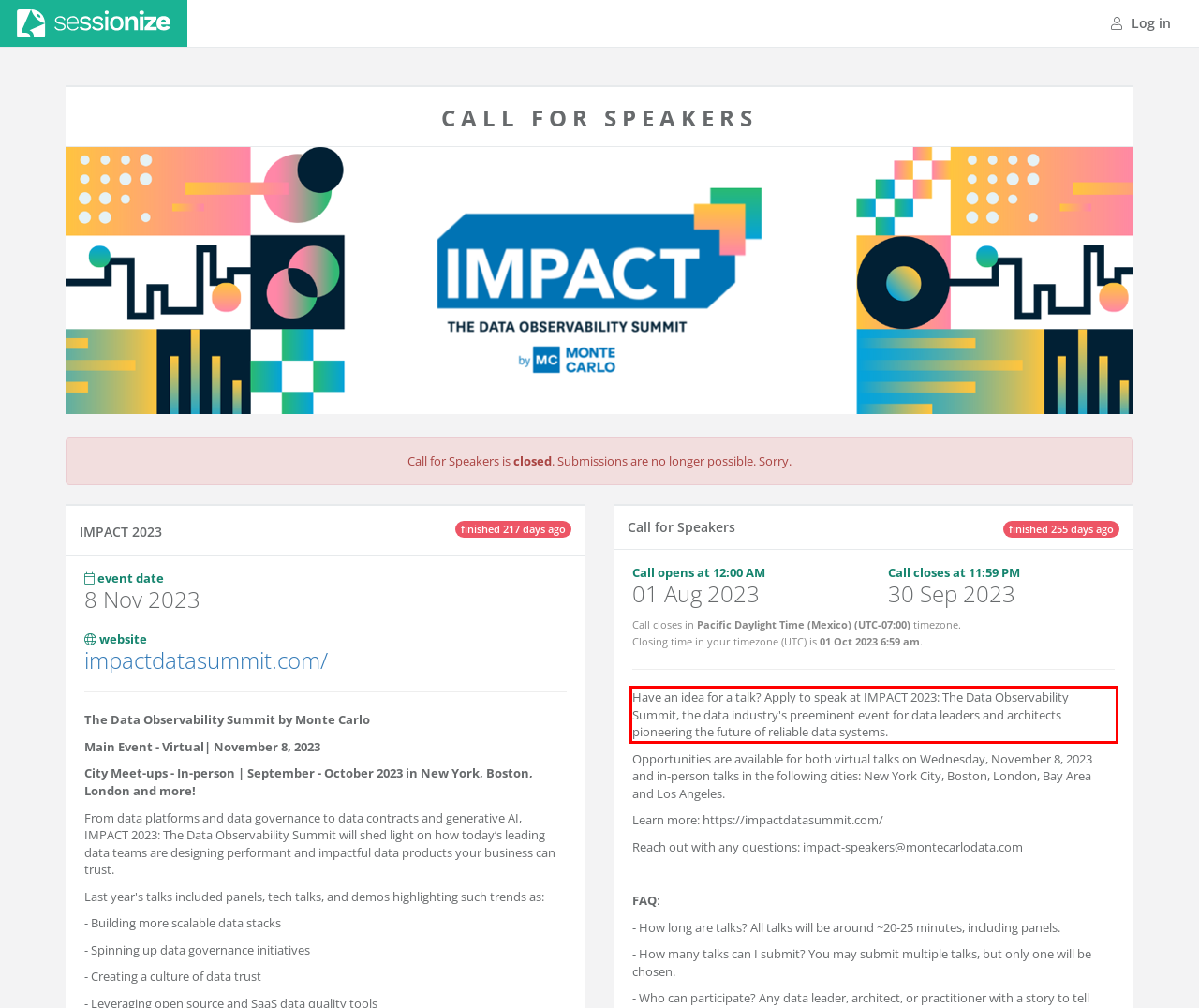Please identify and extract the text from the UI element that is surrounded by a red bounding box in the provided webpage screenshot.

Have an idea for a talk? Apply to speak at IMPACT 2023: The Data Observability Summit, the data industry's preeminent event for data leaders and architects pioneering the future of reliable data systems.